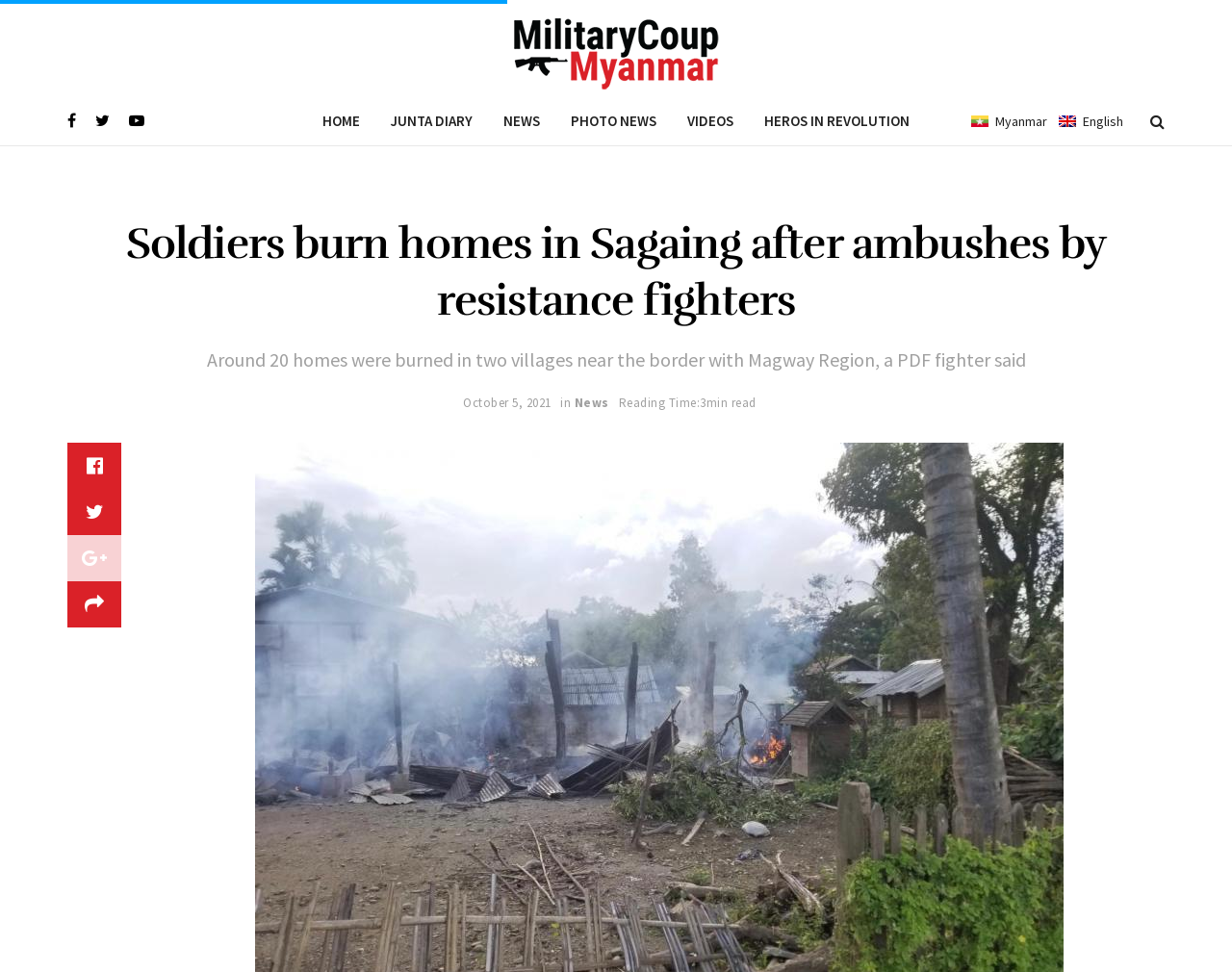Please identify the bounding box coordinates of the clickable area that will allow you to execute the instruction: "Change language to English".

[0.859, 0.115, 0.912, 0.133]